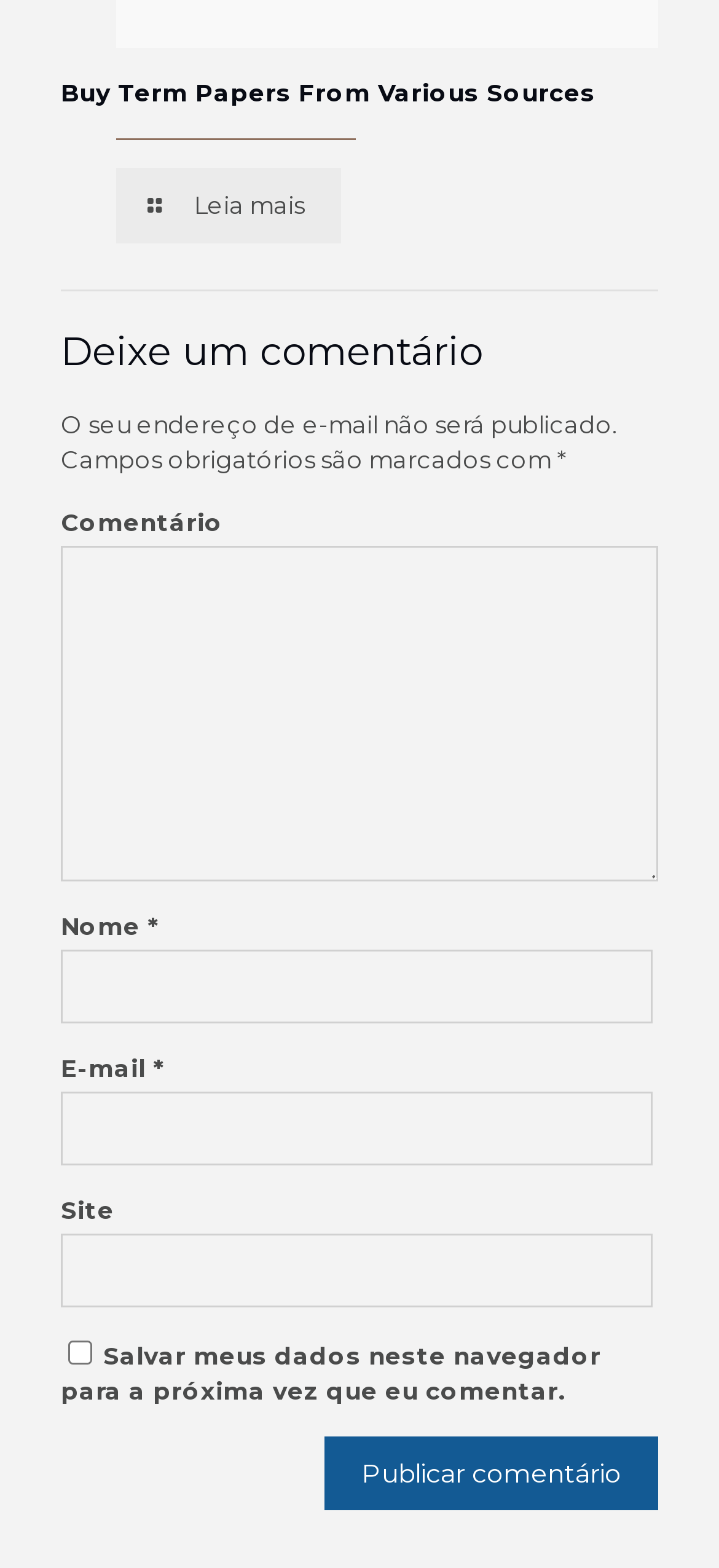What is the purpose of the comment section?
Craft a detailed and extensive response to the question.

The webpage has a section with a heading 'Deixe um comentário' which translates to 'Leave a comment' in English. This section contains input fields for name, email, and website, as well as a checkbox to save the data for future comments. There is also a button to publish the comment. Therefore, the purpose of this section is to allow users to leave a comment.